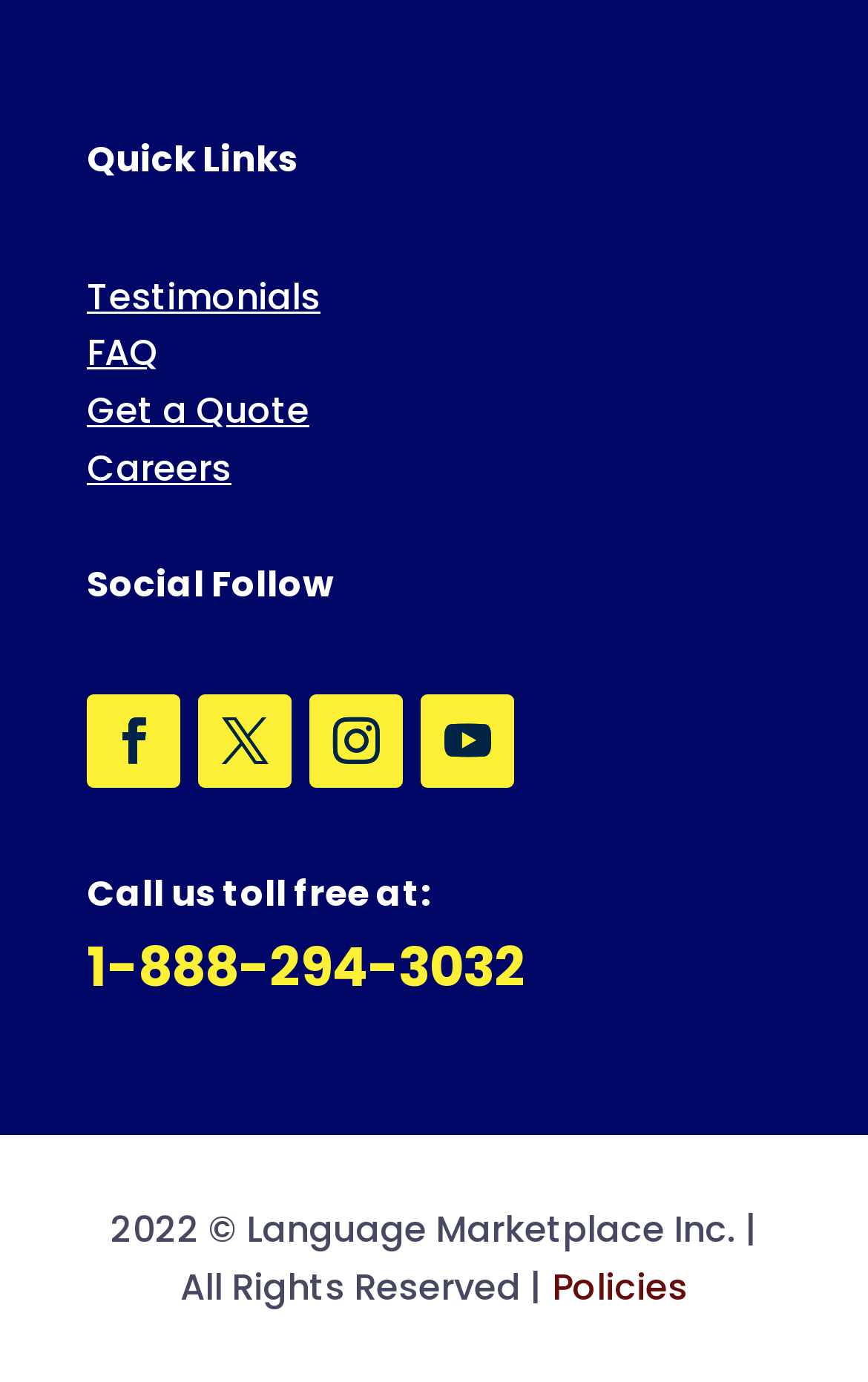Find the bounding box coordinates of the area that needs to be clicked in order to achieve the following instruction: "View policies". The coordinates should be specified as four float numbers between 0 and 1, i.e., [left, top, right, bottom].

[0.636, 0.913, 0.792, 0.95]